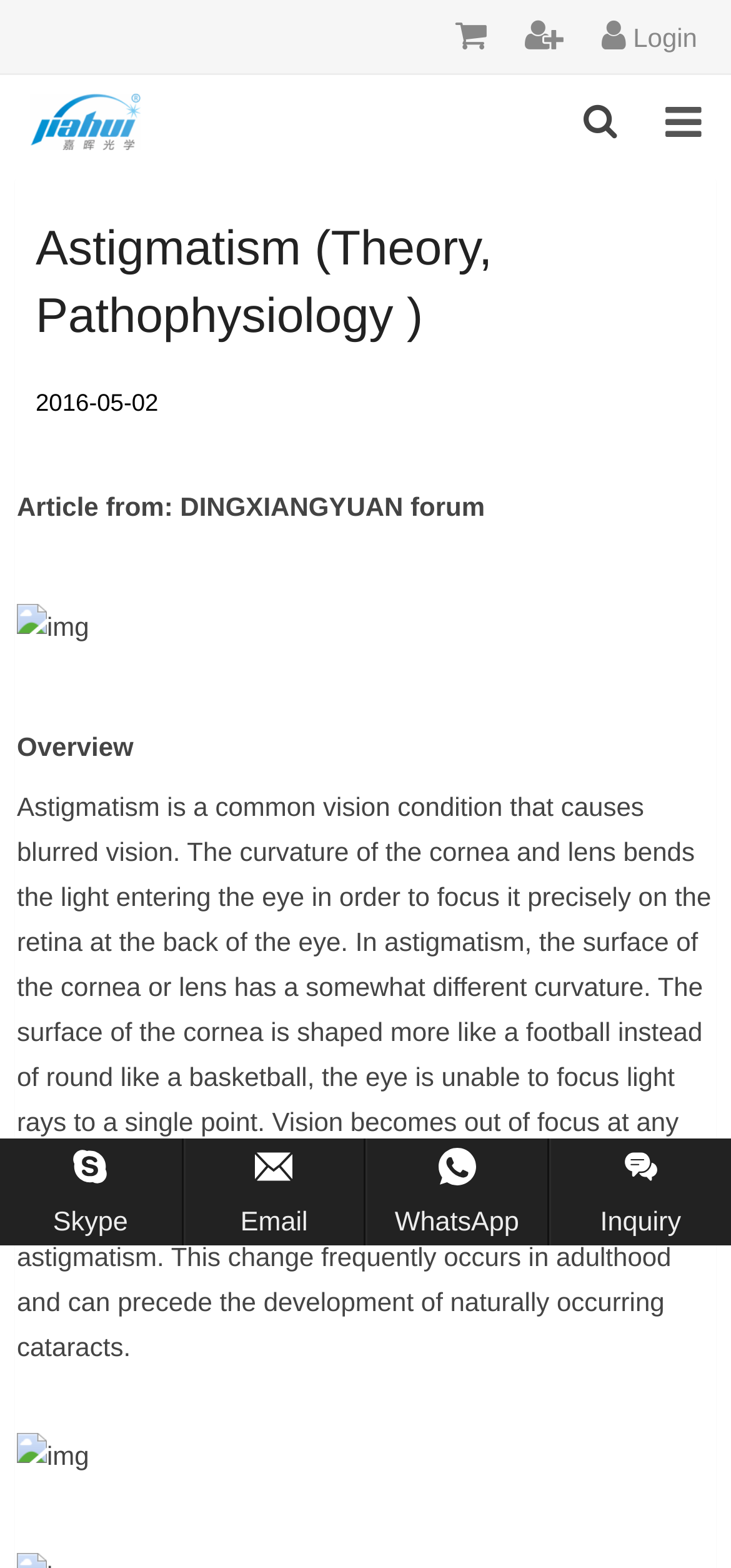Respond to the question below with a single word or phrase:
How many social media links are present at the bottom of the webpage?

4